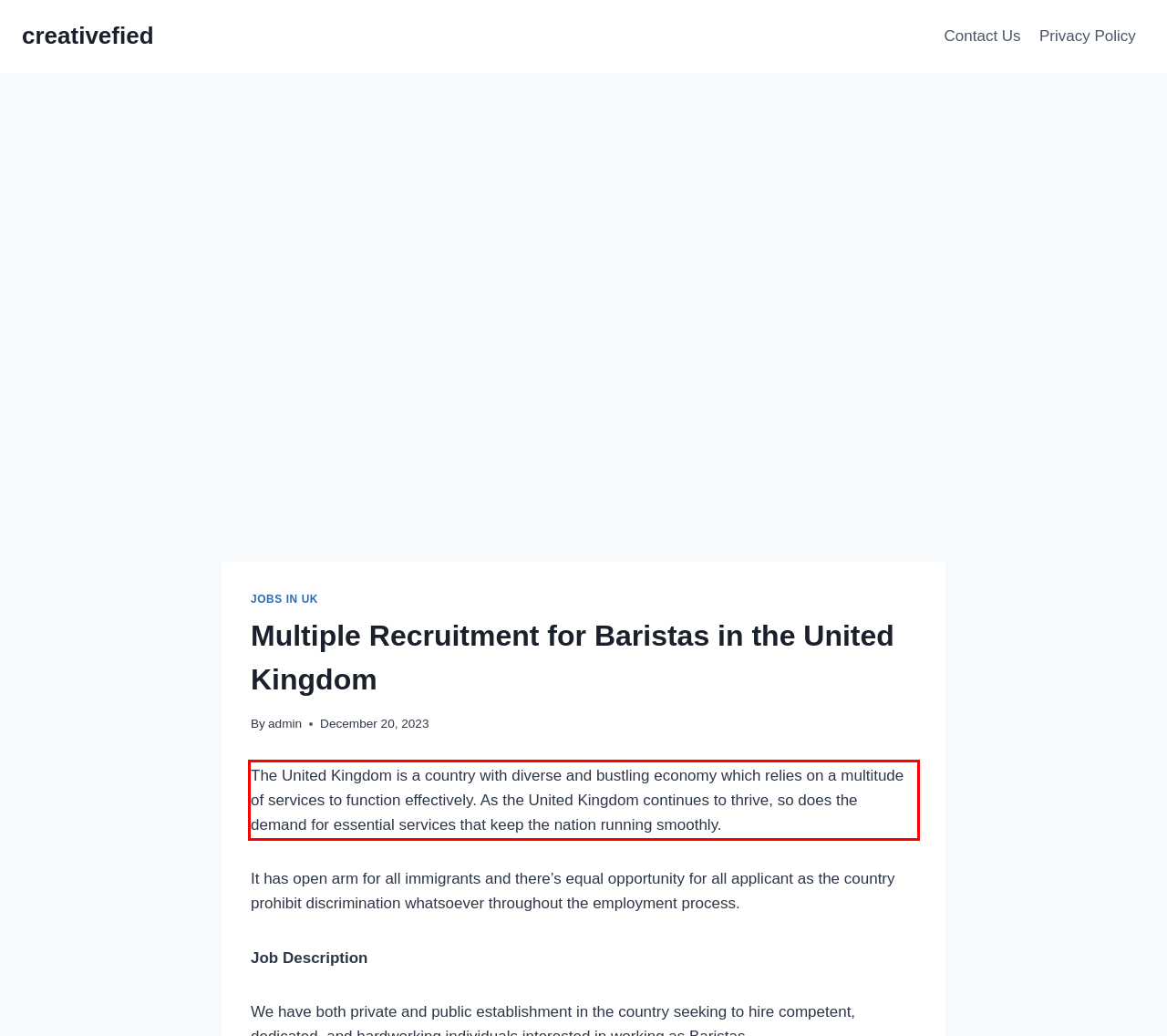Given a screenshot of a webpage with a red bounding box, extract the text content from the UI element inside the red bounding box.

The United Kingdom is a country with diverse and bustling economy which relies on a multitude of services to function effectively. As the United Kingdom continues to thrive, so does the demand for essential services that keep the nation running smoothly.